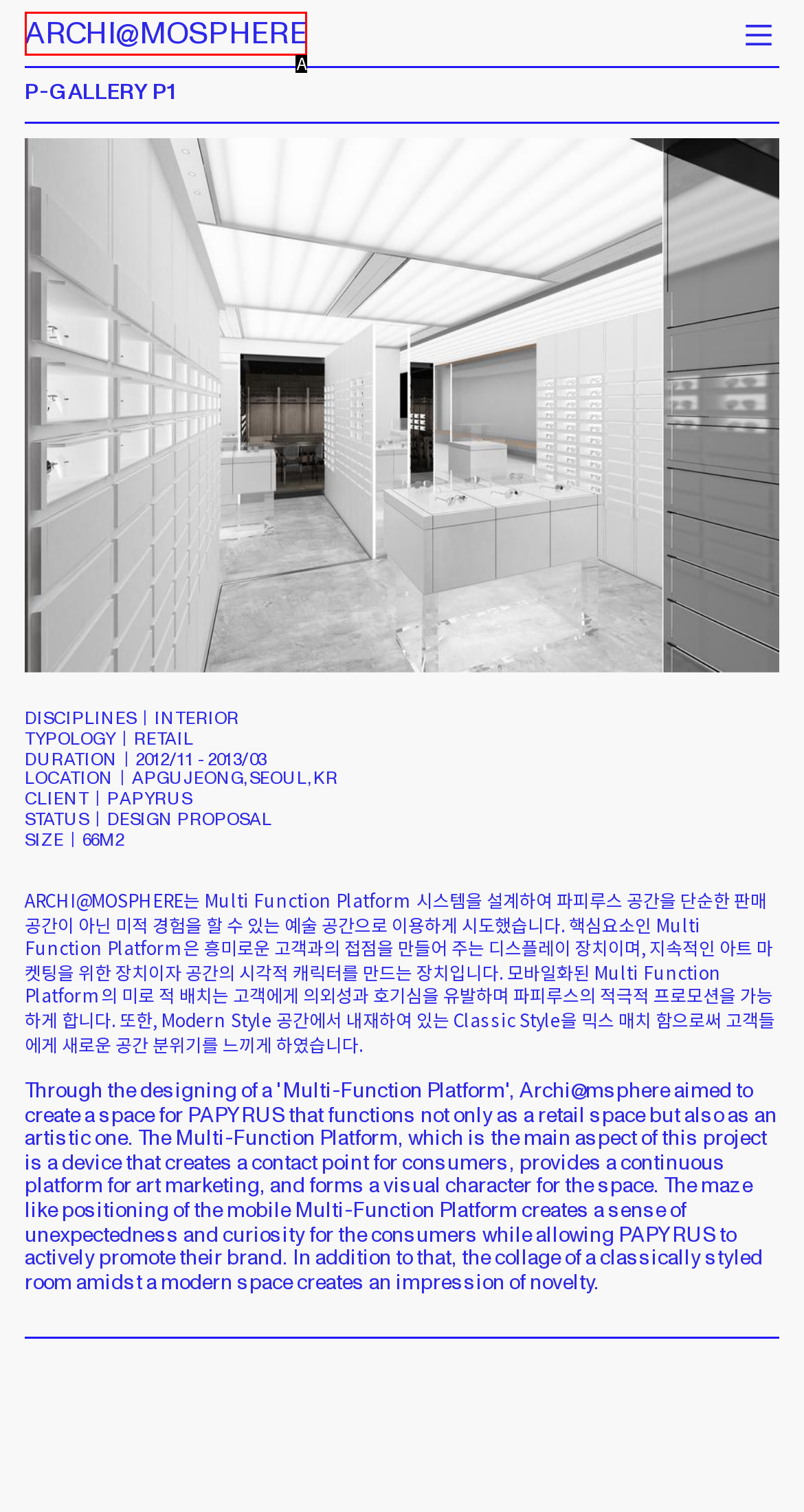Identify the option that corresponds to the description: ARCHI@MOSPHERE 
Provide the letter of the matching option from the available choices directly.

A